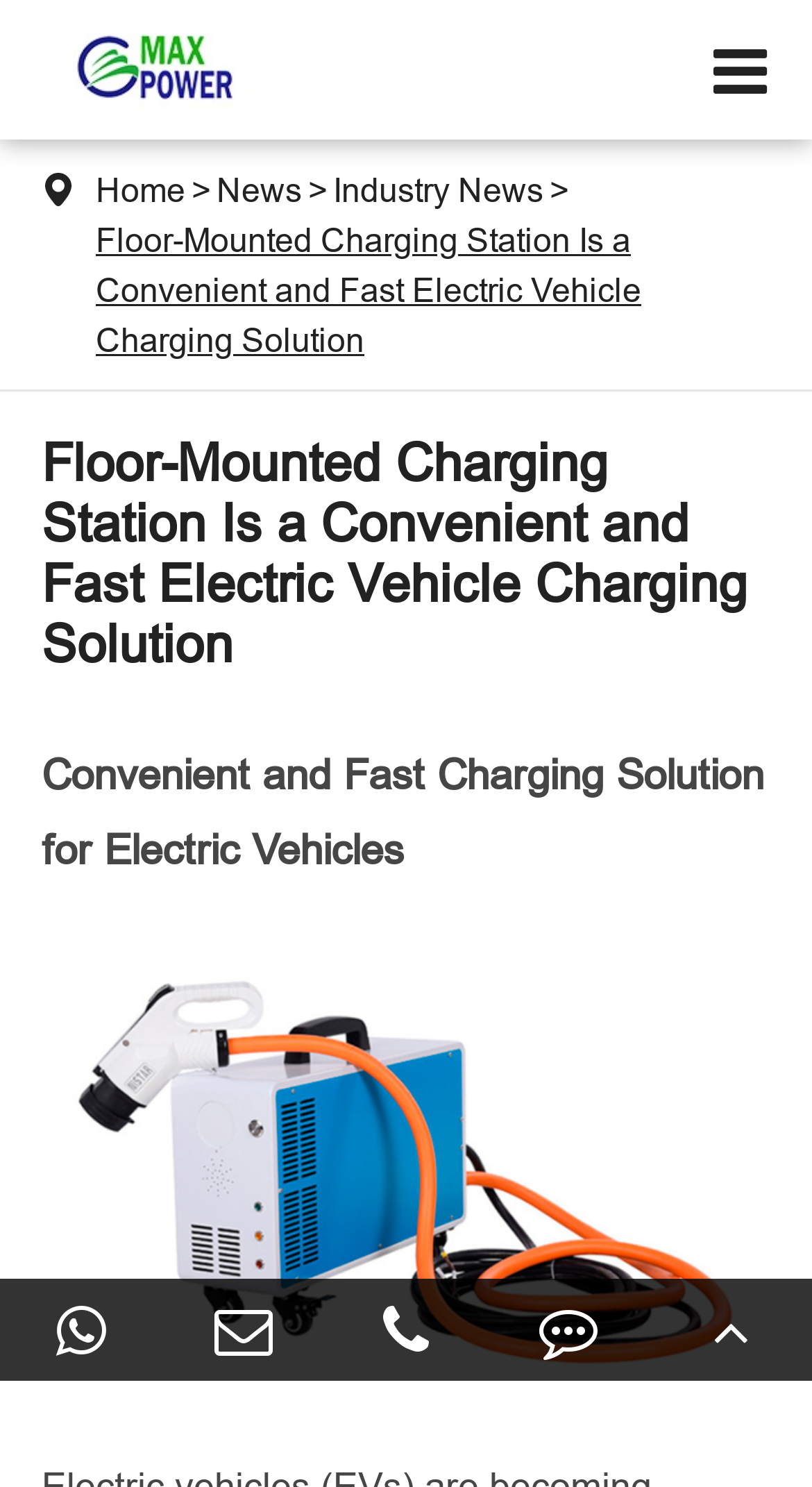Please identify the coordinates of the bounding box for the clickable region that will accomplish this instruction: "Contact us through whatsapp".

[0.0, 0.86, 0.2, 0.929]